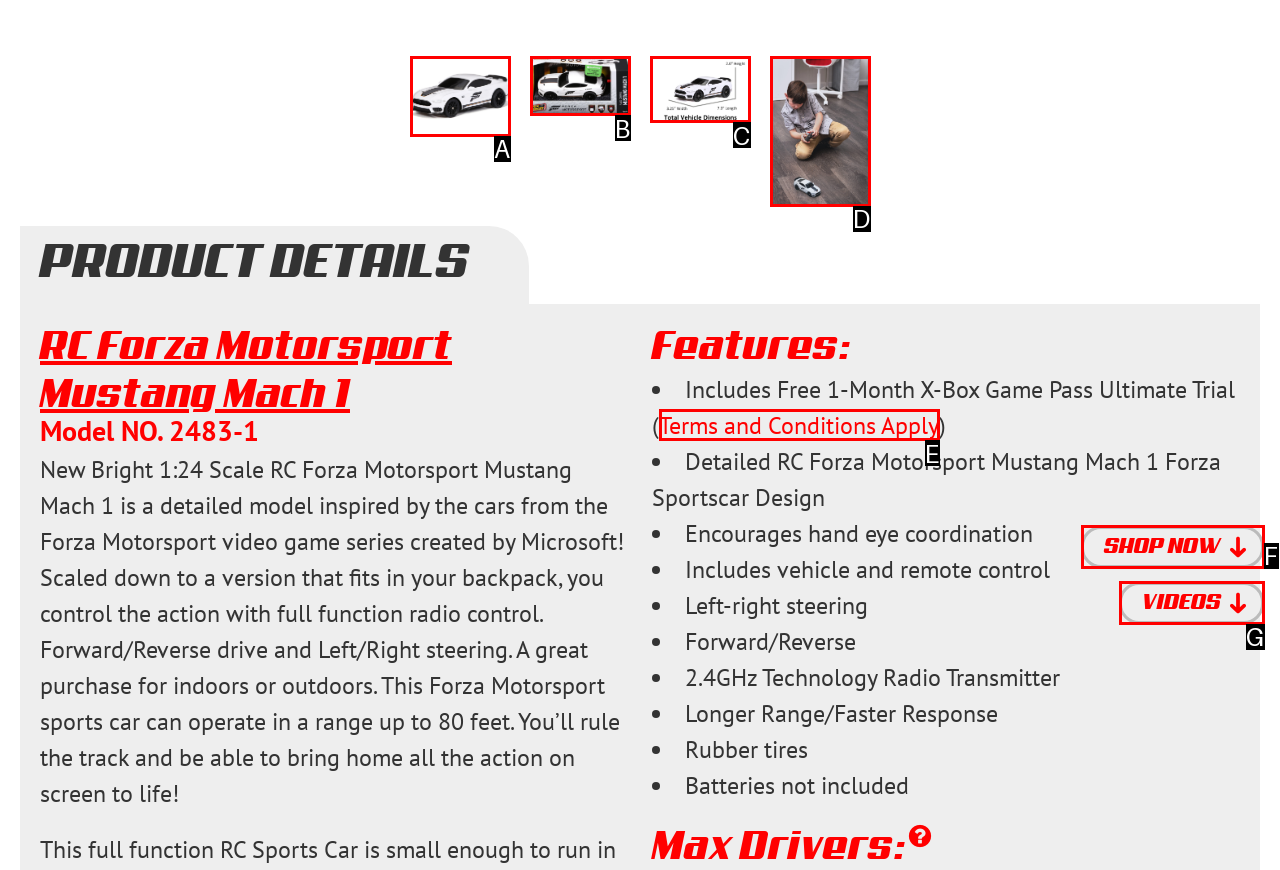Identify which option matches the following description: alt="Gallery Image"
Answer by giving the letter of the correct option directly.

C